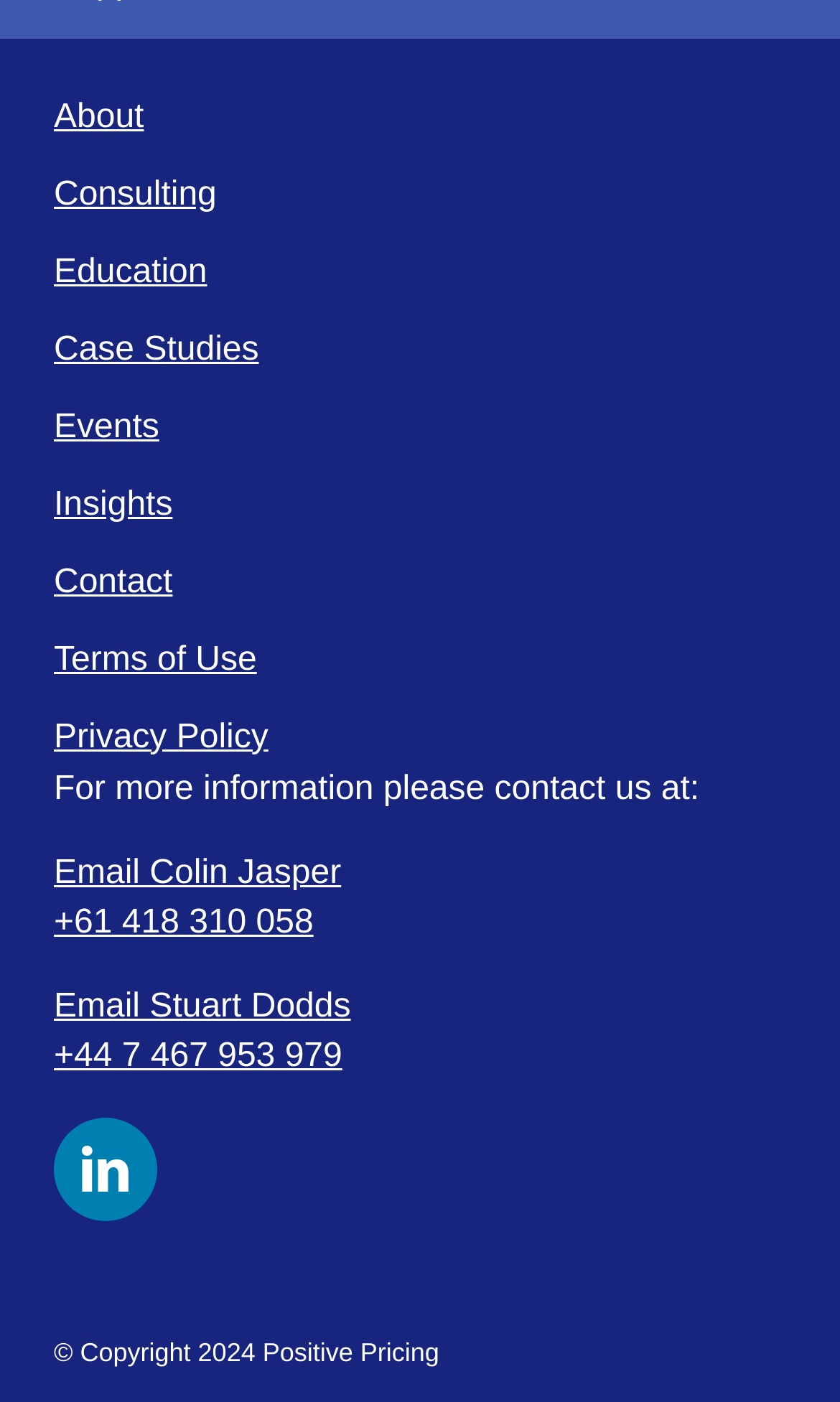Extract the bounding box coordinates for the HTML element that matches this description: "+61 418 310 058". The coordinates should be four float numbers between 0 and 1, i.e., [left, top, right, bottom].

[0.064, 0.641, 0.936, 0.676]